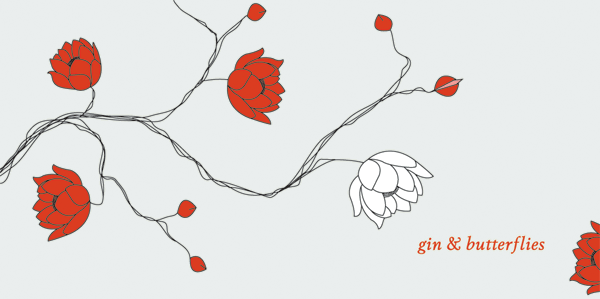What is the background color of the image?
Craft a detailed and extensive response to the question.

According to the caption, the vivid red flowers stand out against a soft gray background, which implies that the background color of the image is soft gray.